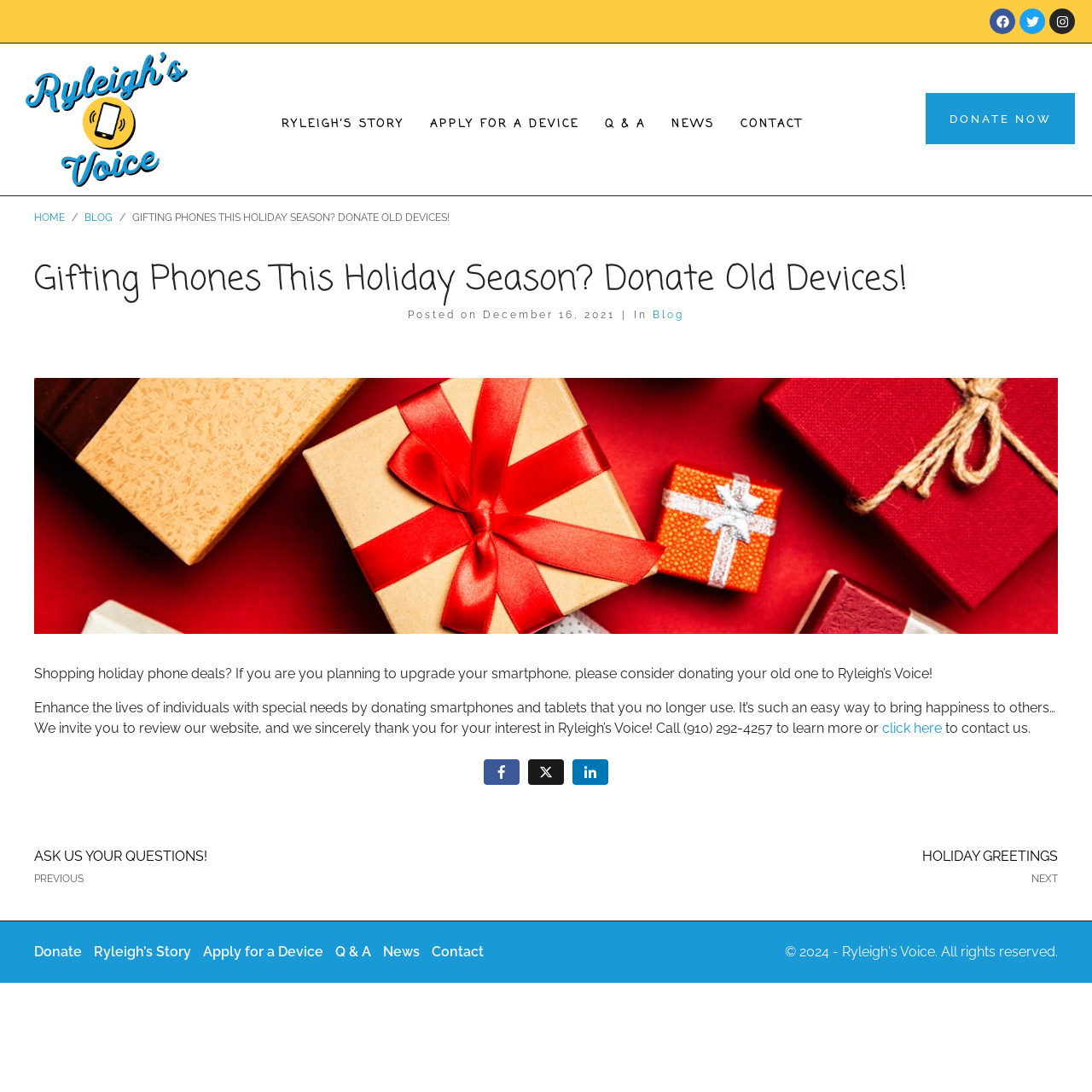Give the bounding box coordinates for the element described as: "Q & A".

[0.546, 0.048, 0.599, 0.121]